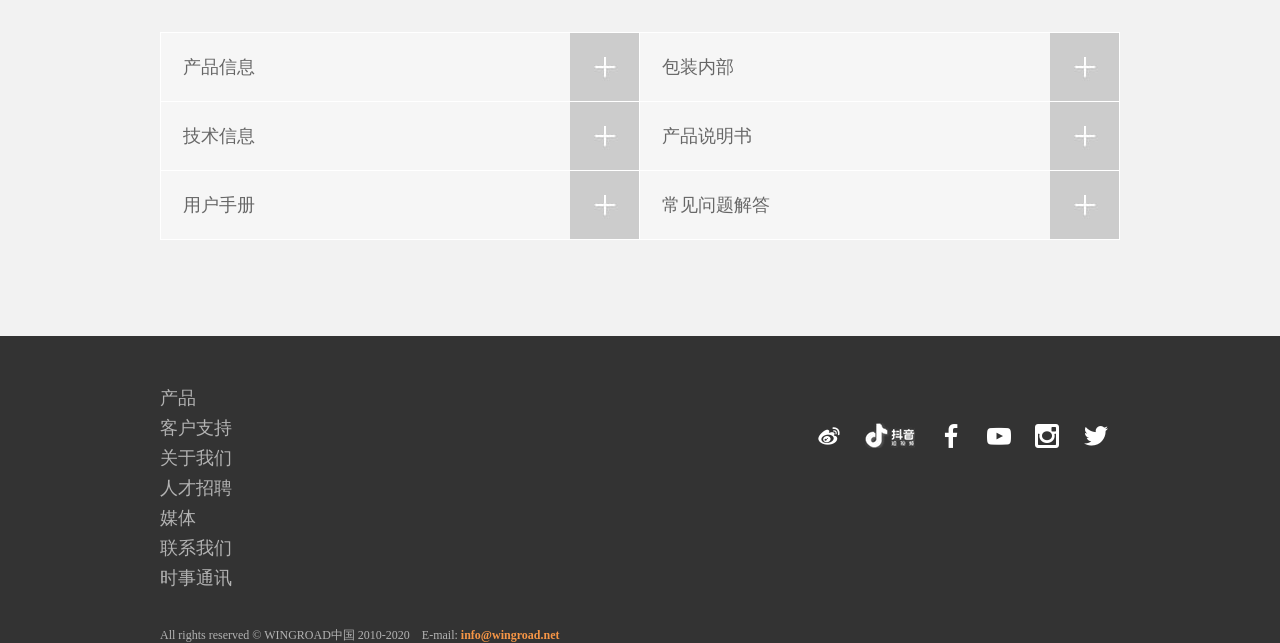Provide a brief response to the question below using a single word or phrase: 
What is the company name mentioned at the bottom of the webpage?

WINGROAD中国